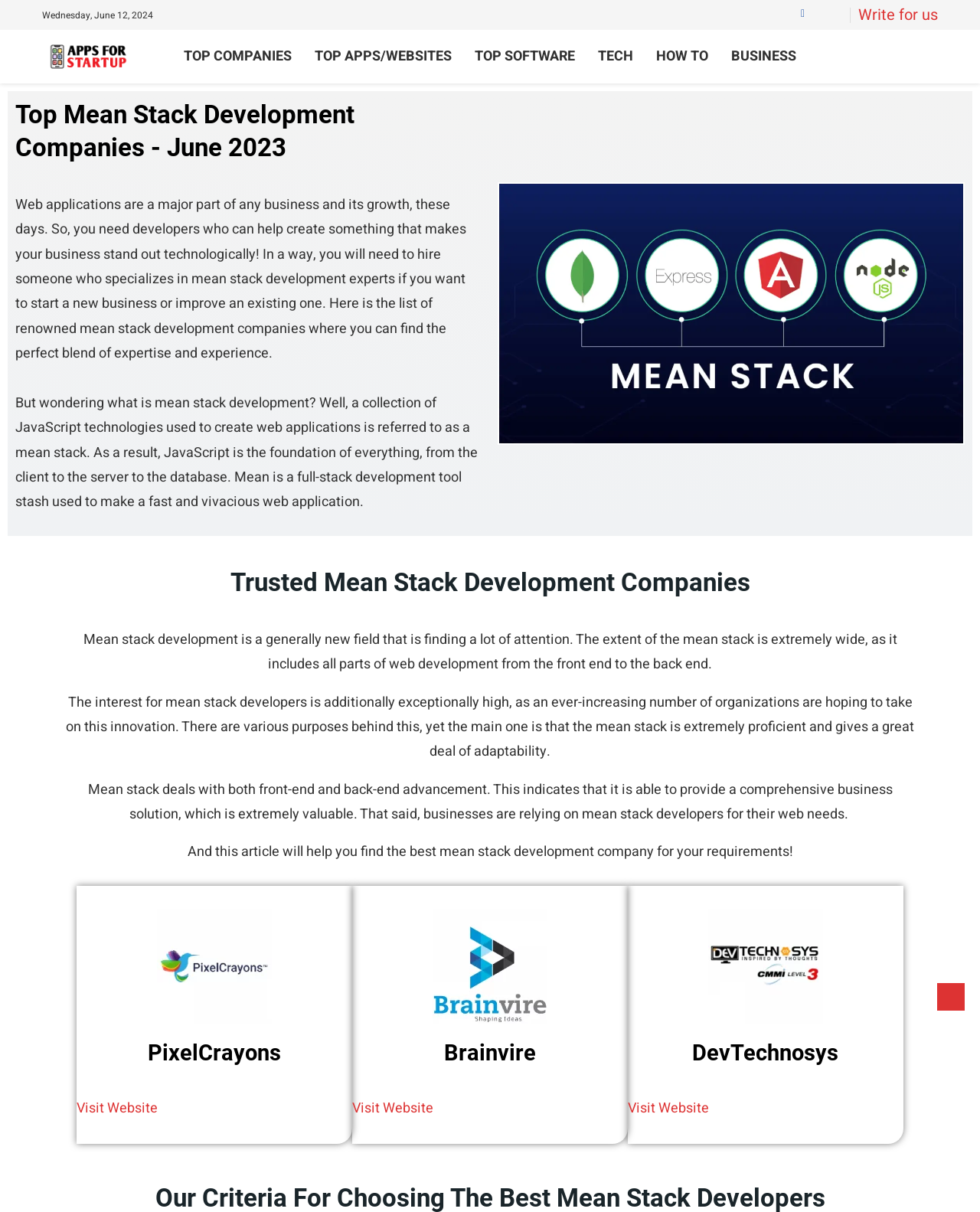What is the position of the 'TOP COMPANIES' link?
Using the visual information, answer the question in a single word or phrase.

Above 'TOP APPS/WEBSITES' link